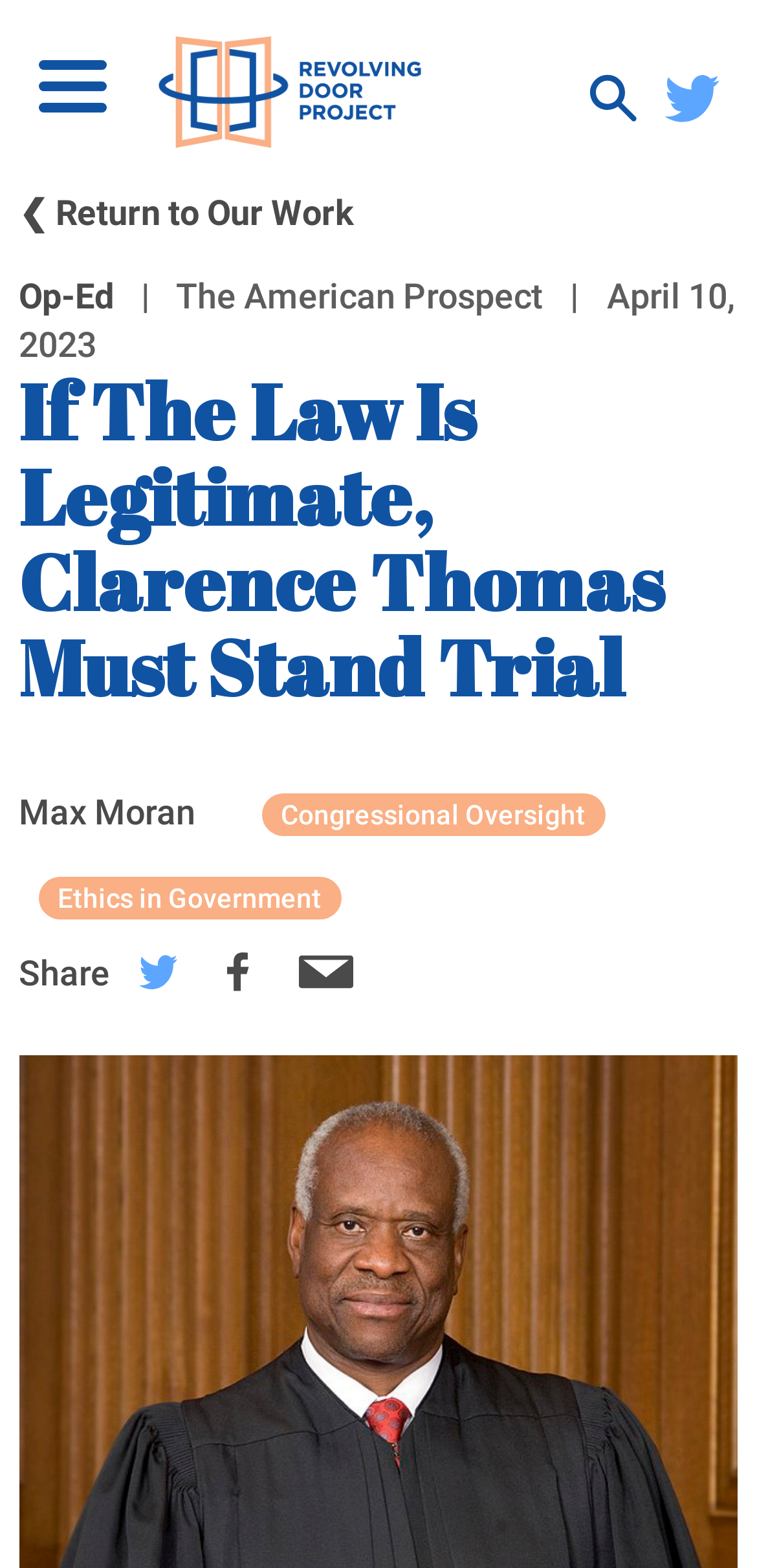Can you pinpoint the bounding box coordinates for the clickable element required for this instruction: "search for something"? The coordinates should be four float numbers between 0 and 1, i.e., [left, top, right, bottom].

[0.778, 0.059, 0.85, 0.083]